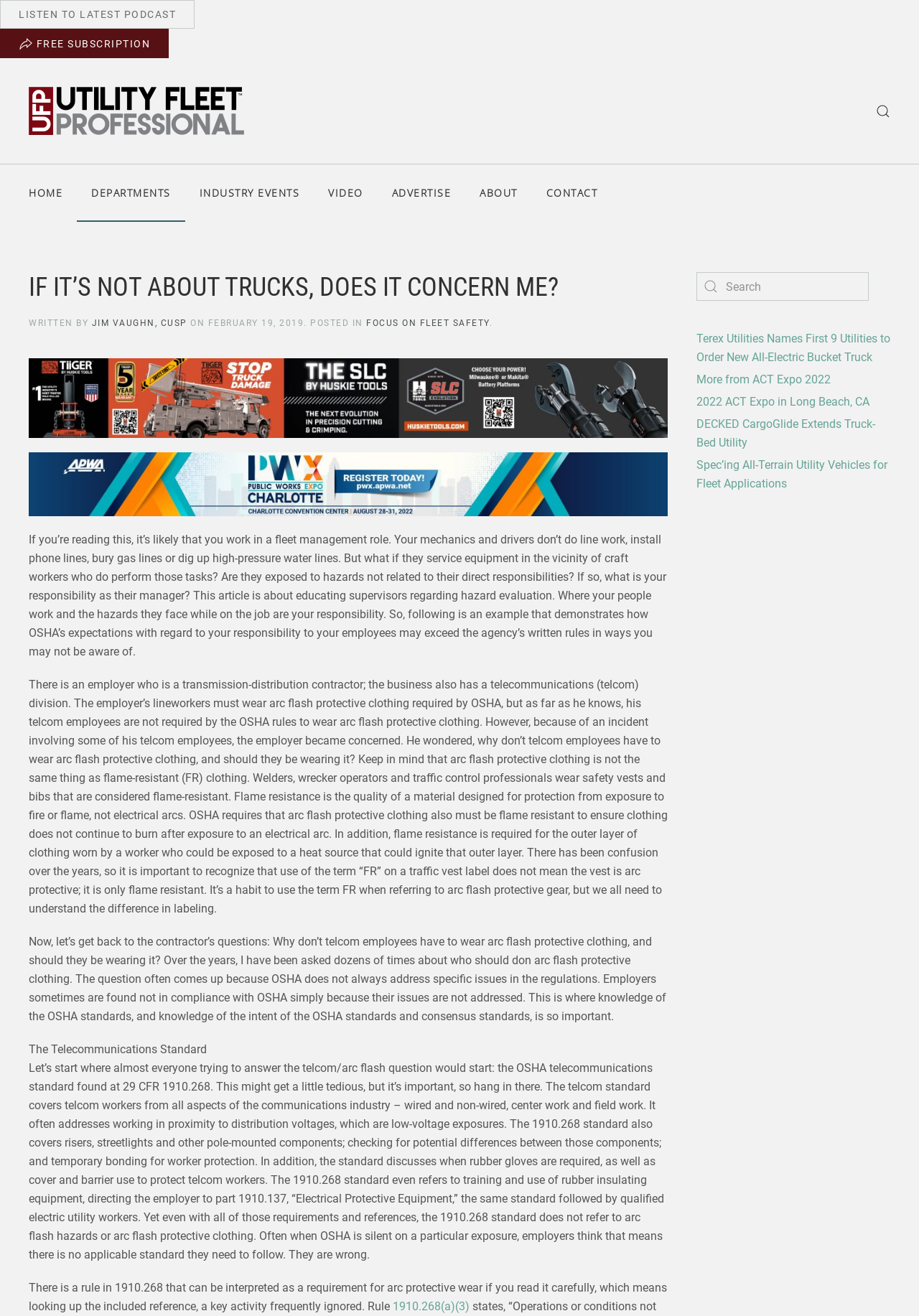Please examine the image and answer the question with a detailed explanation:
What is the purpose of the OSHA telecommunications standard?

The OSHA telecommunications standard, found at 29 CFR 1910.268, covers the safety of telcom workers from all aspects of the communications industry, including working in proximity to distribution voltages, risers, streetlights, and other pole-mounted components.